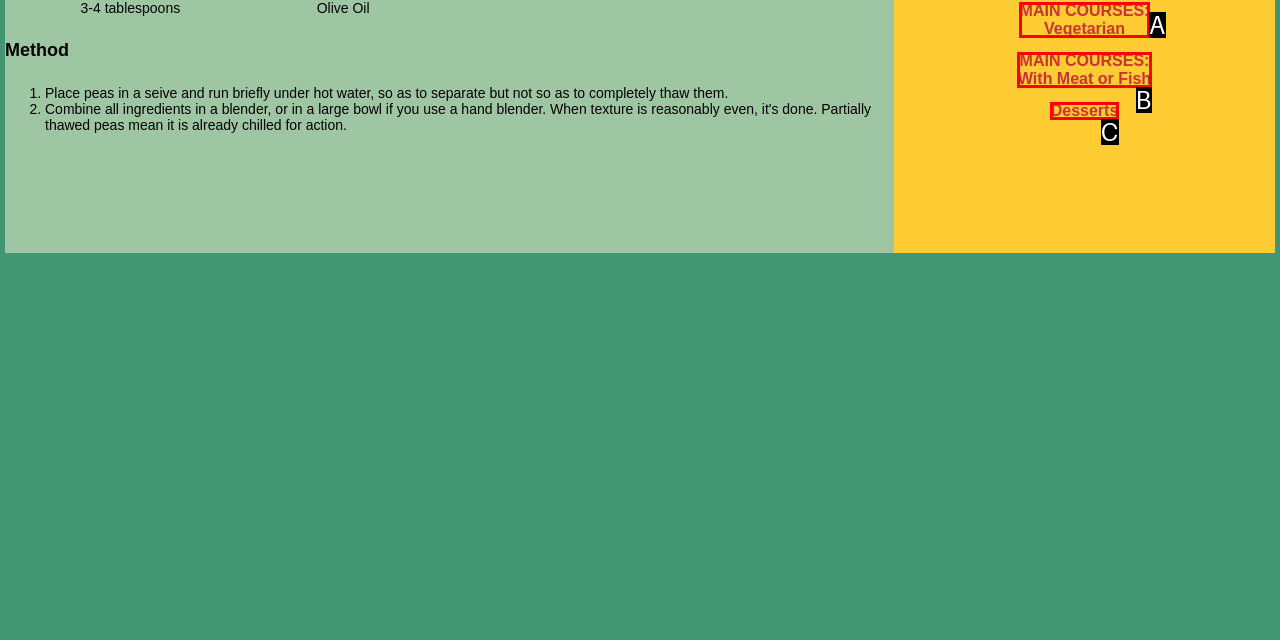Identify the letter of the option that best matches the following description: parent_node: Email * aria-describedby="email-notes" name="email". Respond with the letter directly.

None